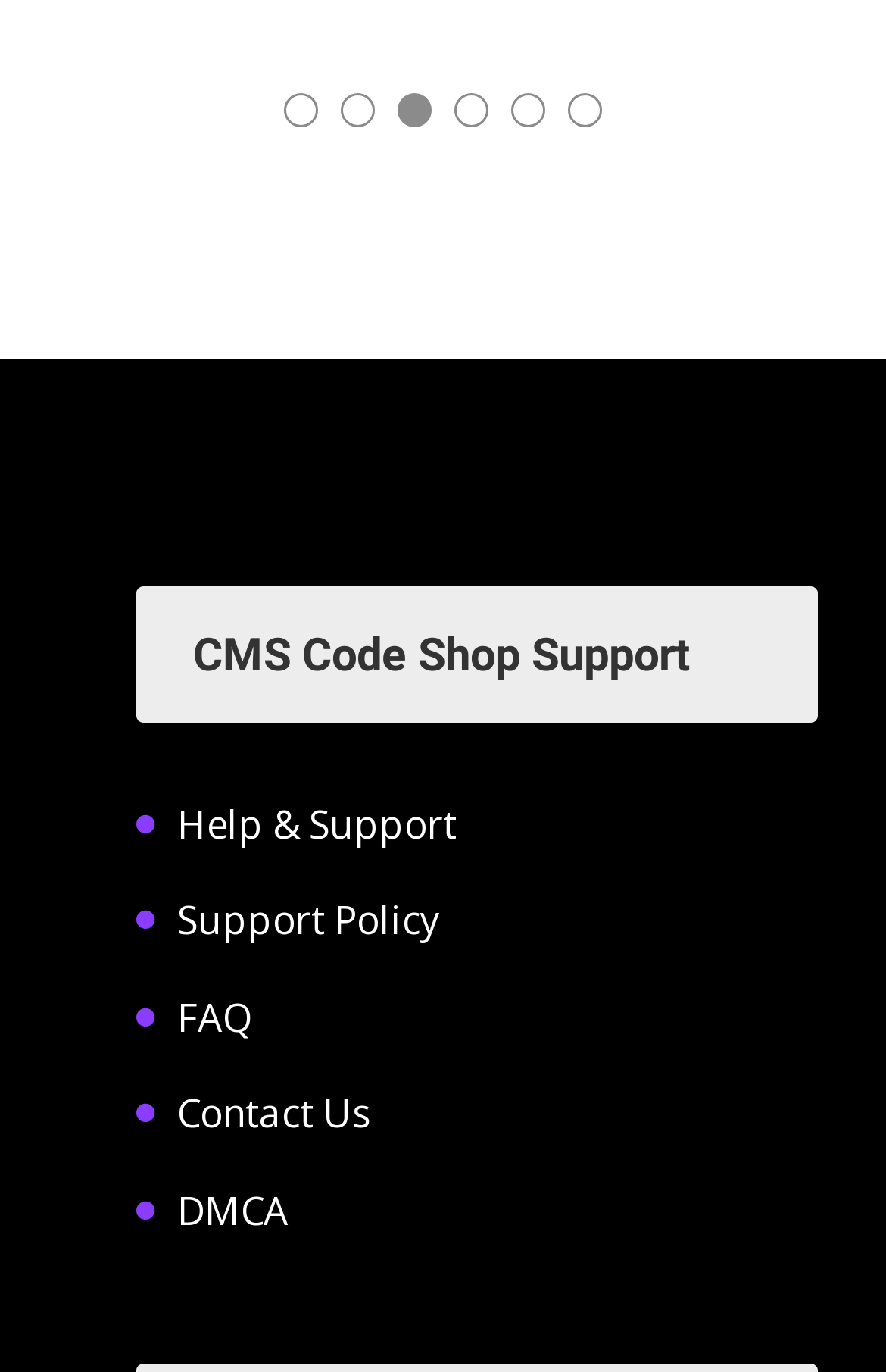Please identify the bounding box coordinates of the clickable region that I should interact with to perform the following instruction: "Read May / June 2024 Newsletter". The coordinates should be expressed as four float numbers between 0 and 1, i.e., [left, top, right, bottom].

None